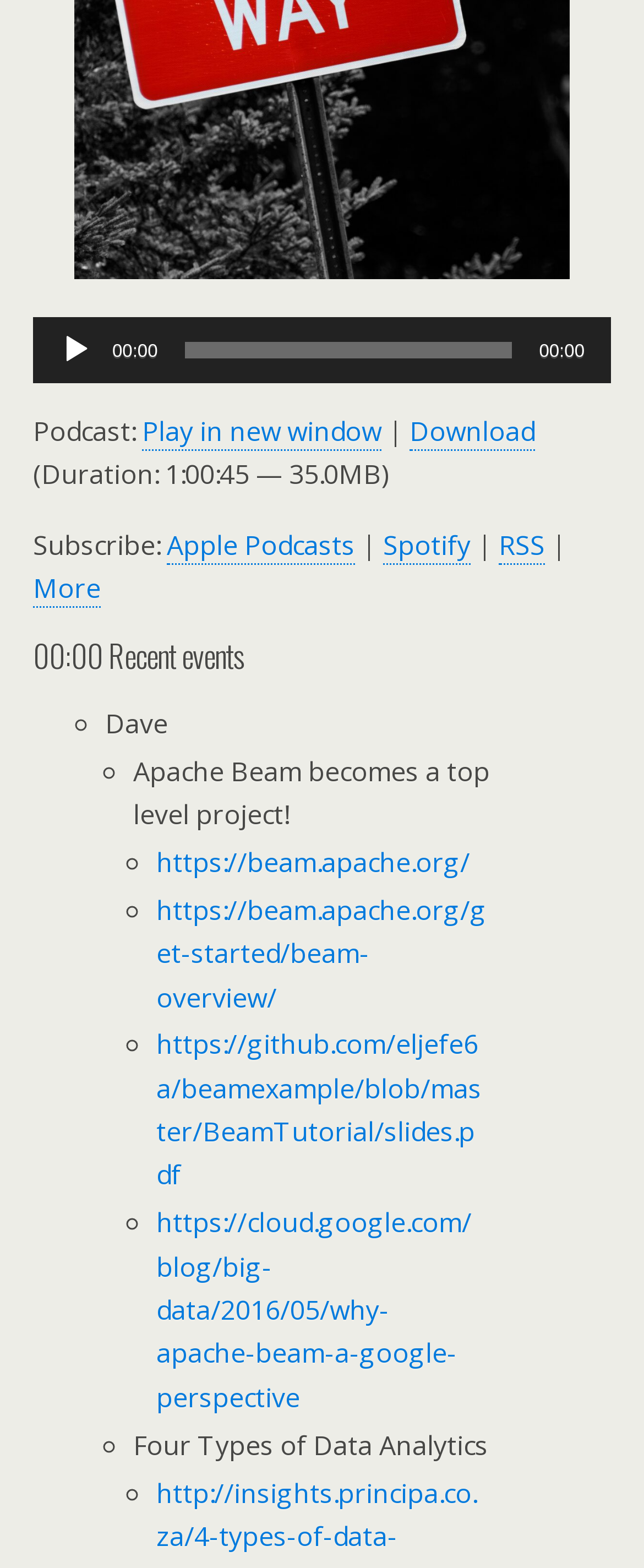Please give a concise answer to this question using a single word or phrase: 
What is the duration of the podcast?

1:00:45